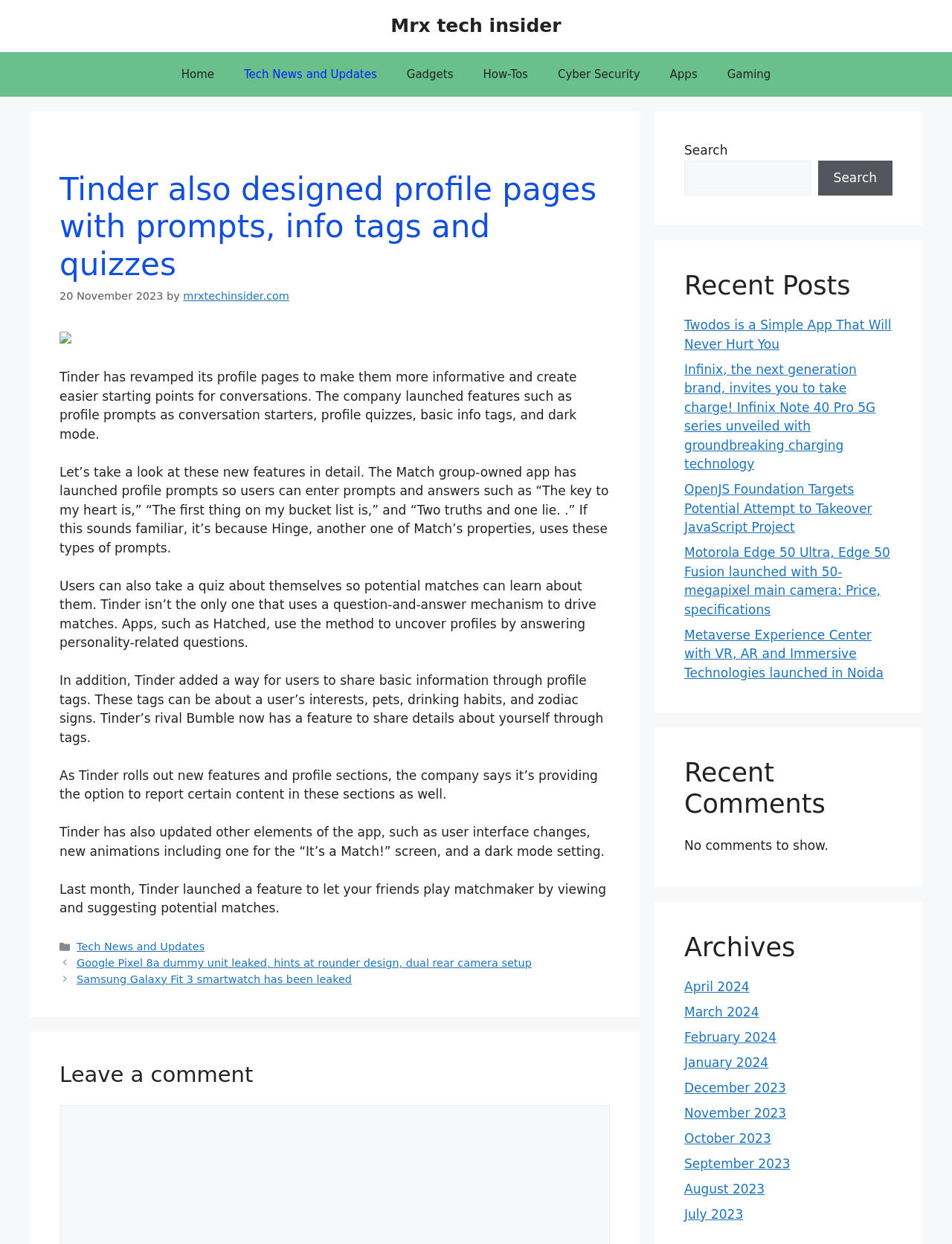Locate the bounding box coordinates of the clickable area needed to fulfill the instruction: "Search for something".

[0.719, 0.129, 0.851, 0.157]